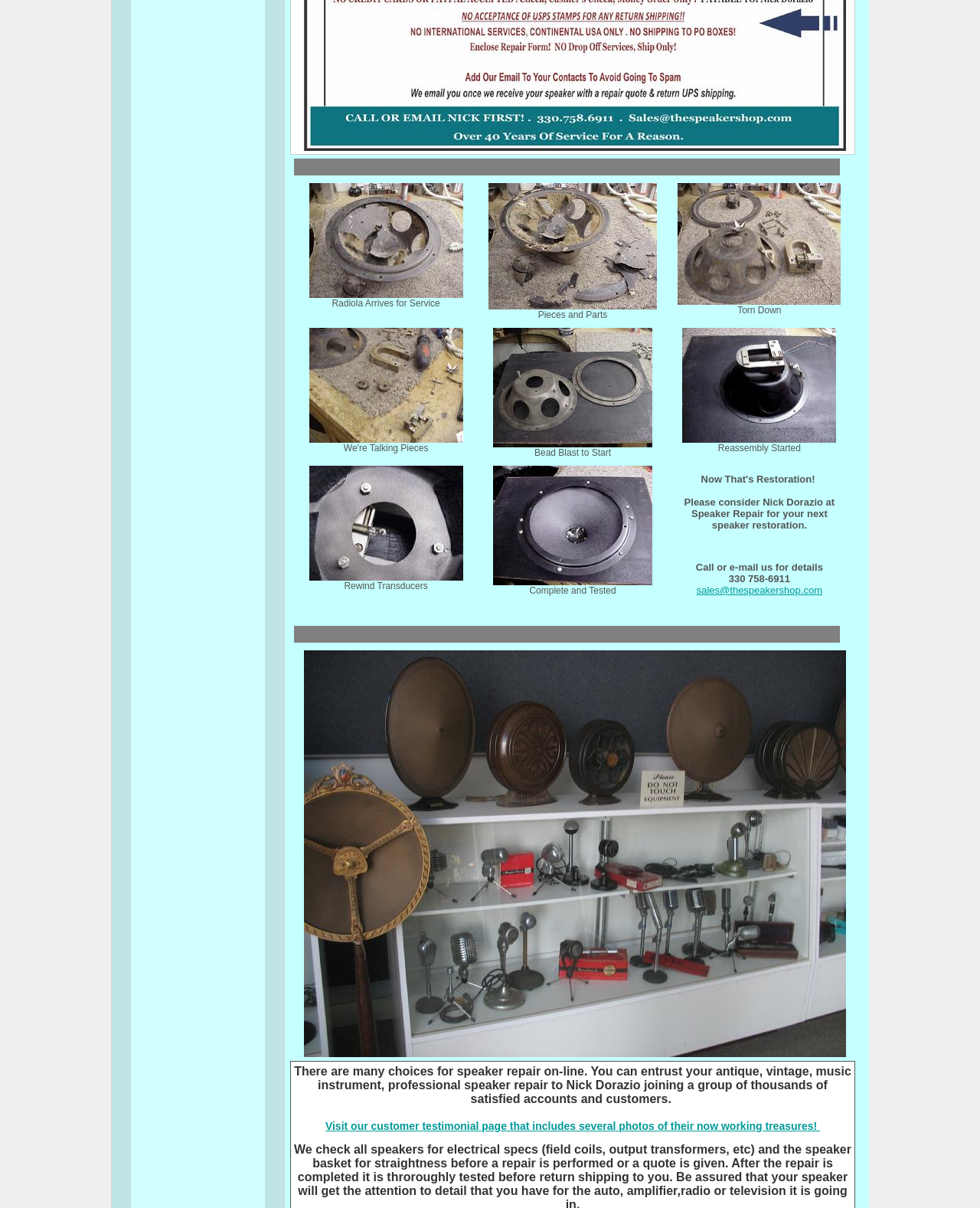Answer the question with a brief word or phrase:
Is the webpage organized in a grid layout?

Yes